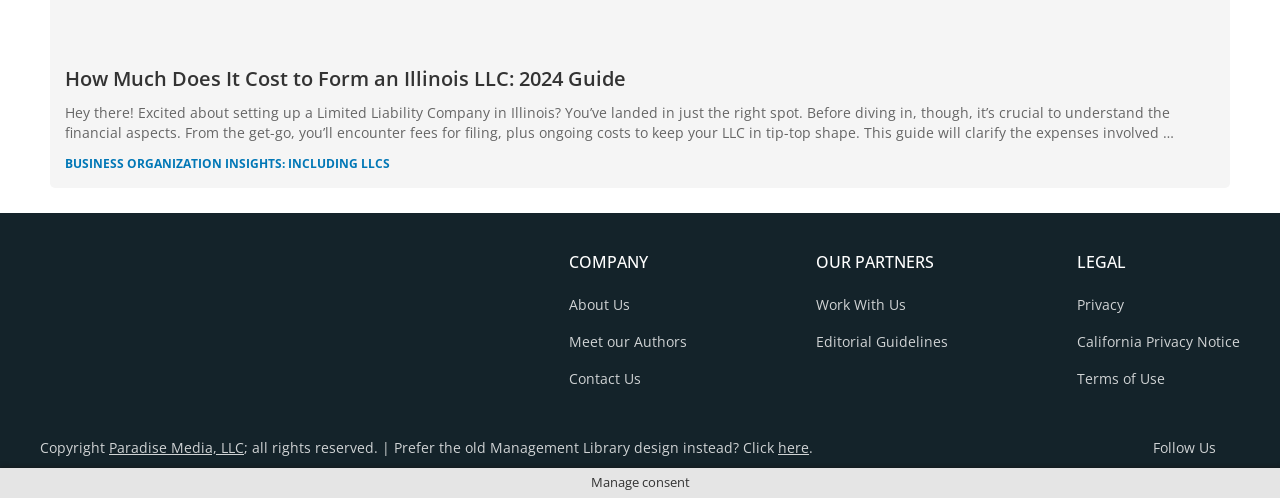Could you provide the bounding box coordinates for the portion of the screen to click to complete this instruction: "Click the 'Location Map for Baldwin Animal Hospital - Homestead Veterinary Clinic' link"?

None